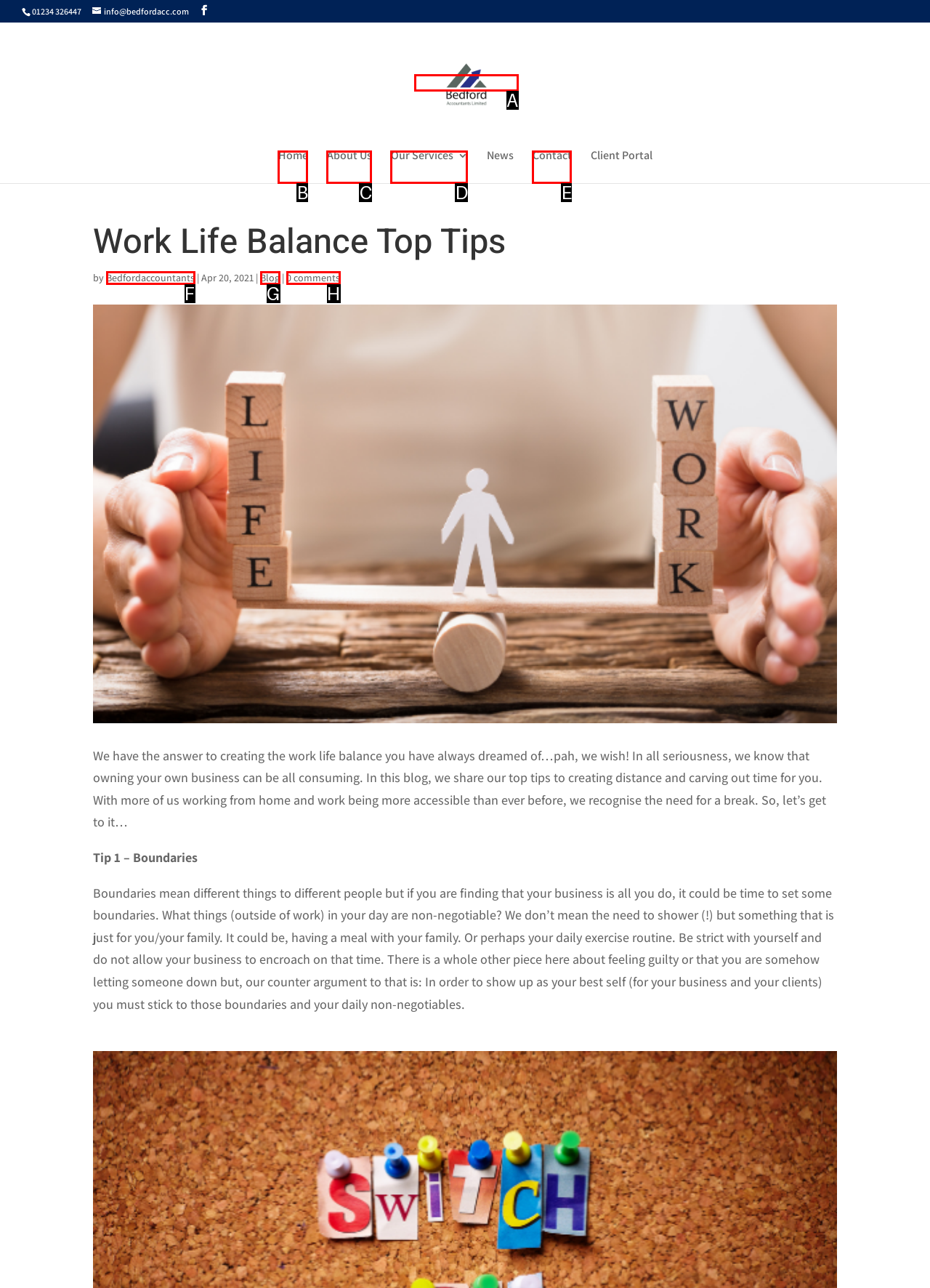Match the option to the description: Home
State the letter of the correct option from the available choices.

B